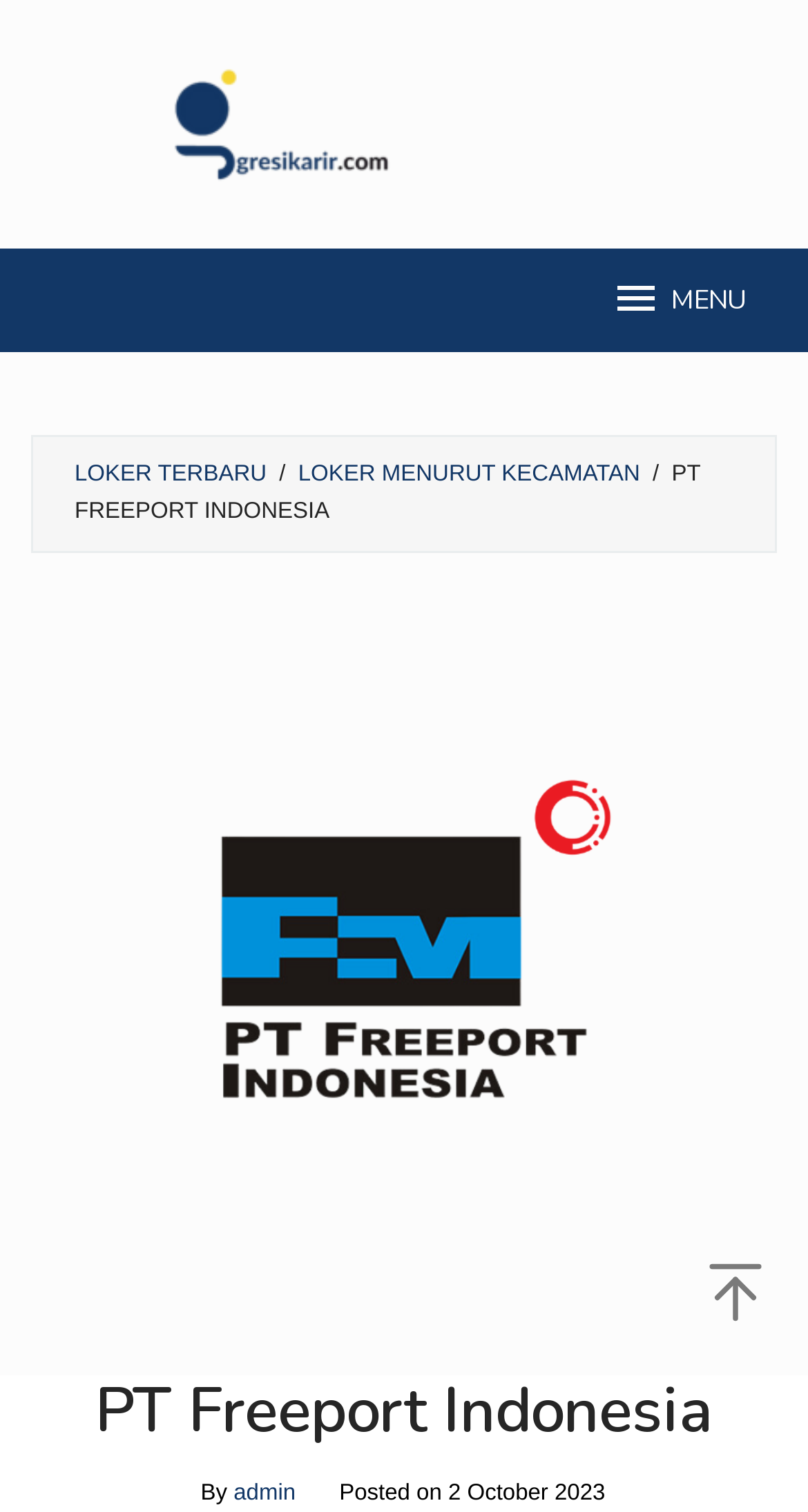What is the logo of the company?
Refer to the screenshot and deliver a thorough answer to the question presented.

The logo of the company can be found in the image element with bounding box coordinates [0.18, 0.027, 0.82, 0.137], which is labeled as 'Gresik Karir'. This is likely to be the company logo, given its position and size.